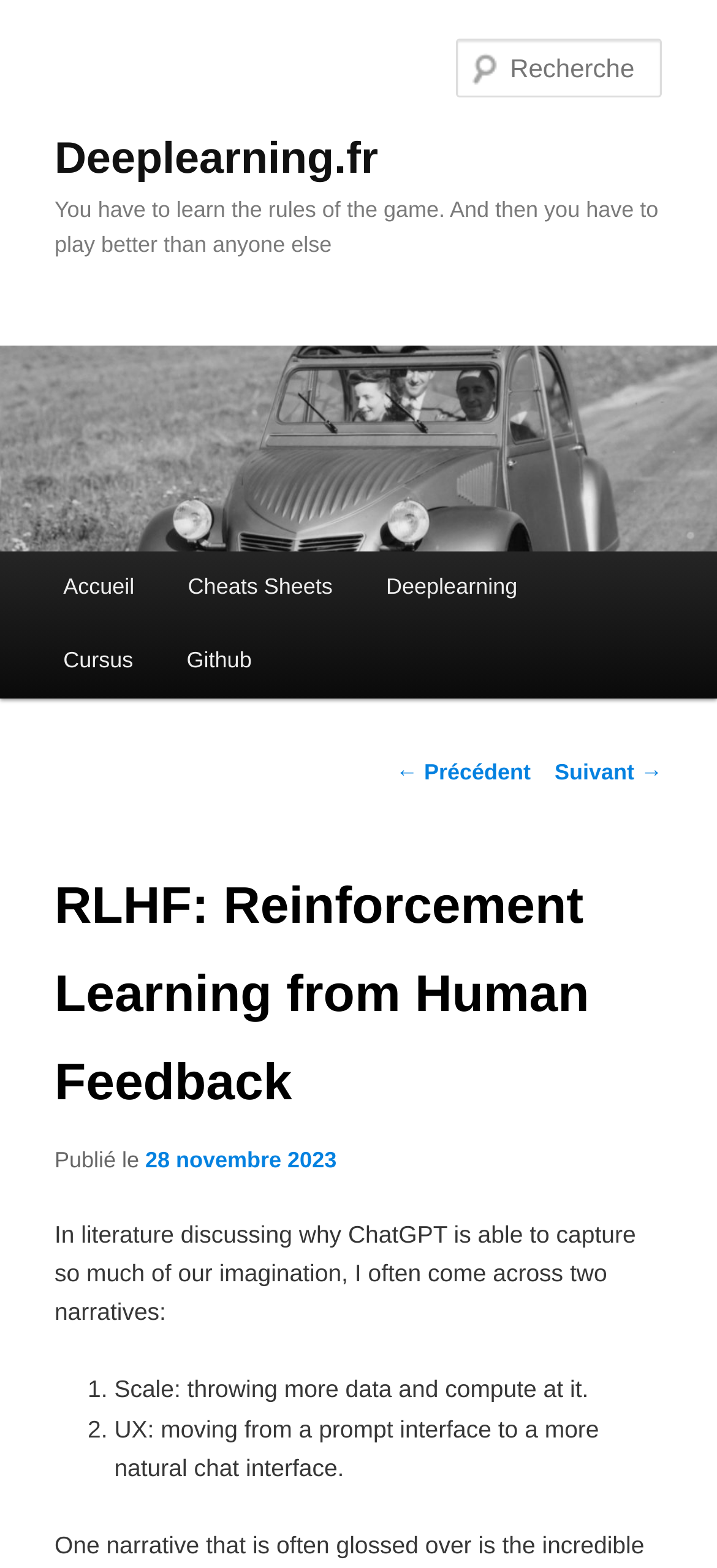How many links are in the main menu?
Please give a detailed and elaborate answer to the question based on the image.

I counted the links in the main menu section, which are 'Accueil', 'Cheats Sheets', 'Deeplearning', and 'Cursus', so there are 4 links in total.